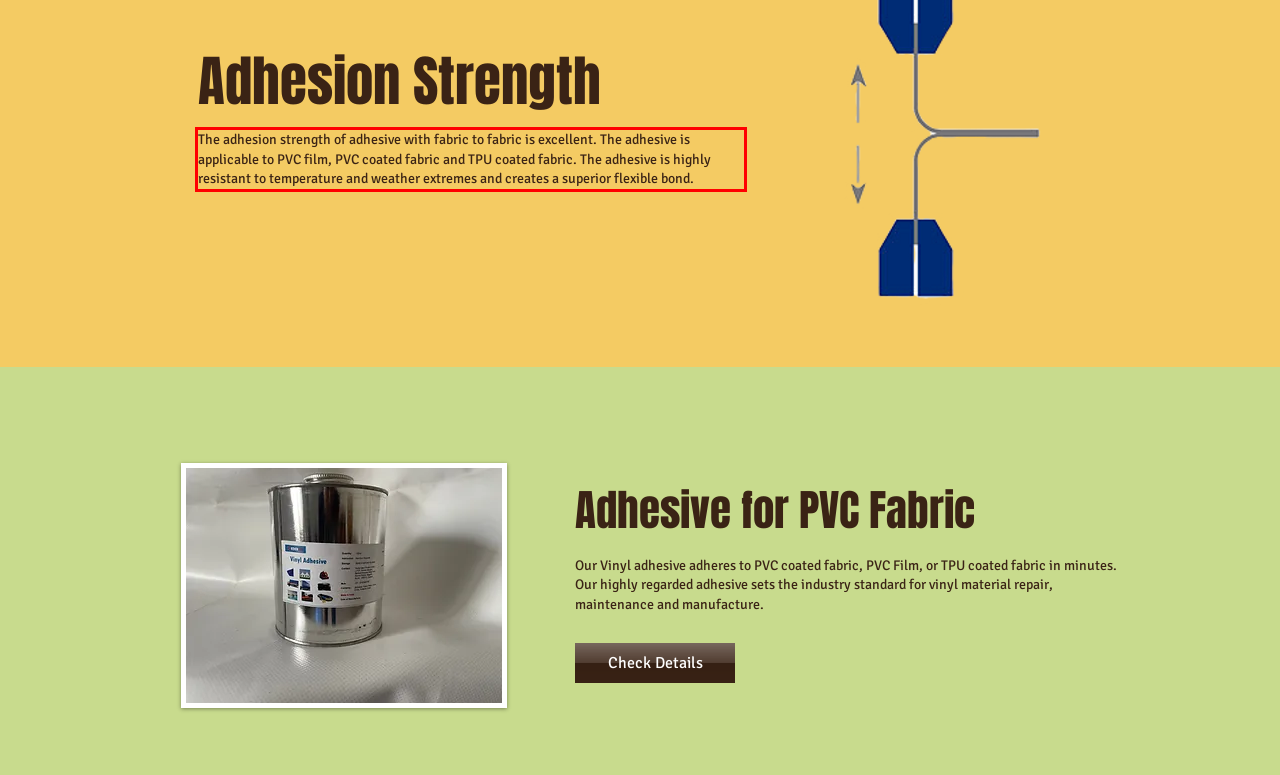You are given a screenshot of a webpage with a UI element highlighted by a red bounding box. Please perform OCR on the text content within this red bounding box.

The adhesion strength of adhesive with fabric to fabric is excellent. The adhesive is applicable to PVC film, PVC coated fabric and TPU coated fabric. The adhesive is highly resistant to temperature and weather extremes and creates a superior flexible bond.